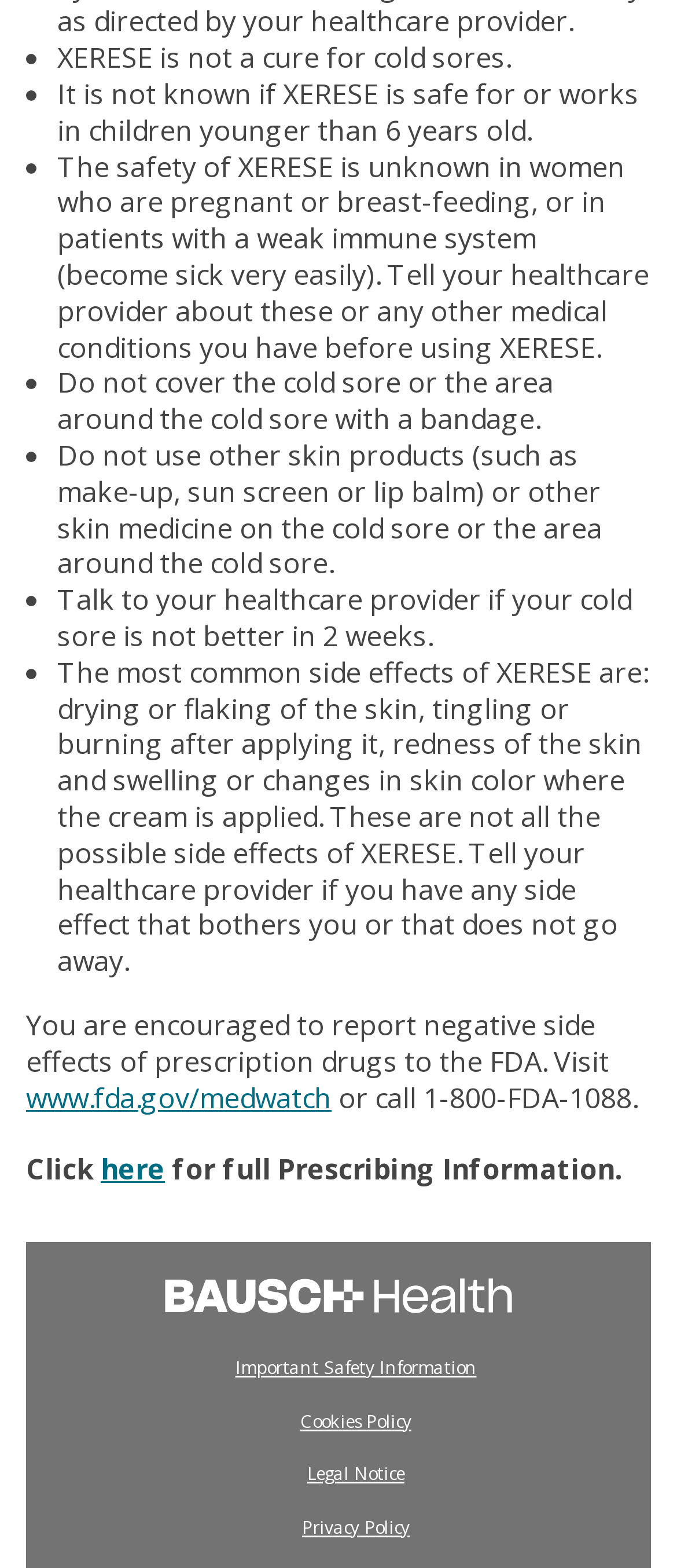What should you not do with a cold sore?
Provide a detailed and extensive answer to the question.

The webpage advises against covering the cold sore or the area around the cold sore with a bandage, as mentioned in the second and eighth bullet points.